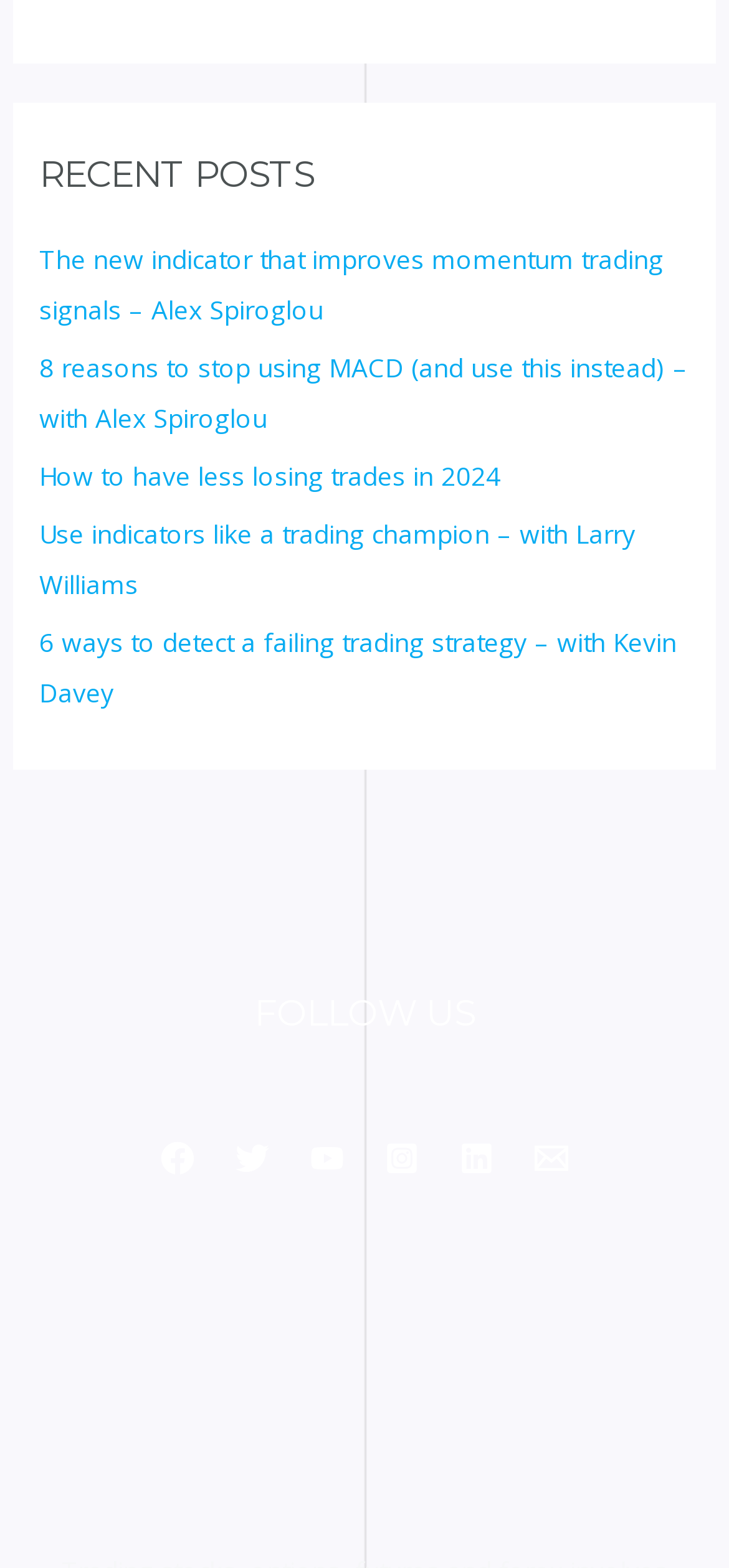Please provide a comprehensive response to the question based on the details in the image: What is the position of the 'FOLLOW US' heading?

I compared the y1 and y2 coordinates of the 'FOLLOW US' heading element and found that it has a higher y1 value than the other elements, which means it is located at the bottom of the page.